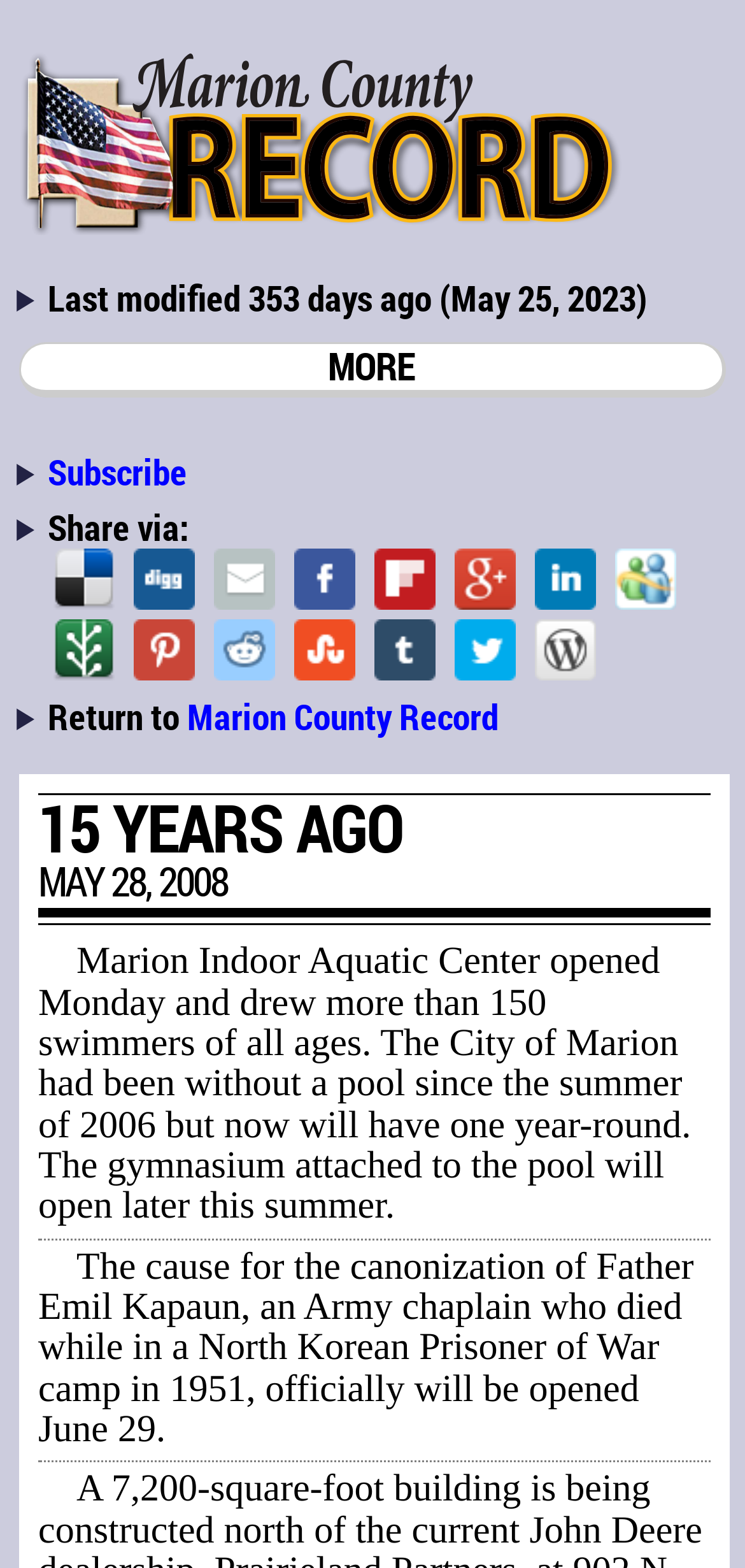Please examine the image and answer the question with a detailed explanation:
How many years ago was the Marion Indoor Aquatic Center opened?

I found the answer by looking at the text '15 YEARS AGO' and the corresponding date 'MAY 28, 2008' which indicates that the Marion Indoor Aquatic Center was opened 15 years ago.